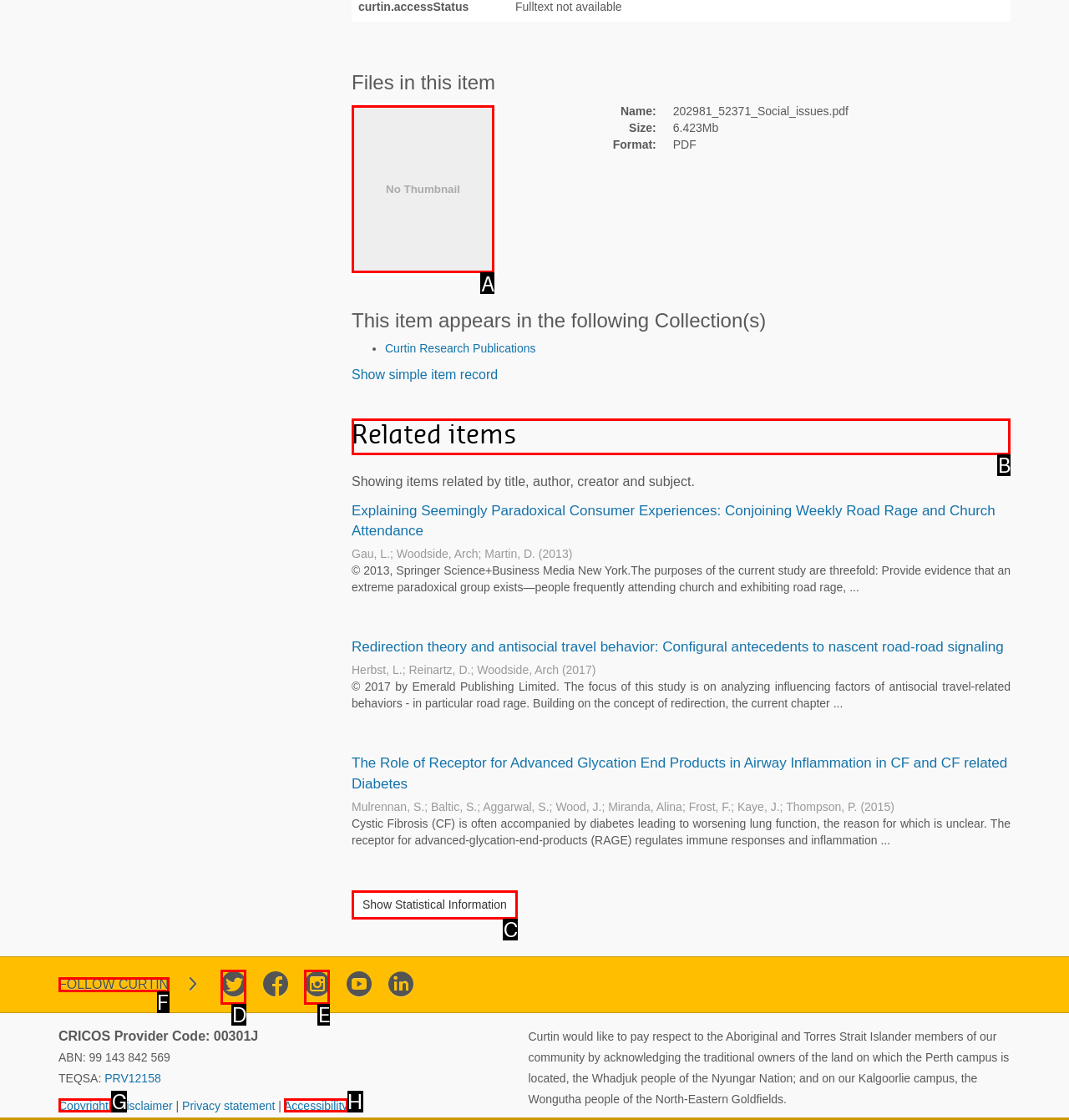For the task: Explore related items, tell me the letter of the option you should click. Answer with the letter alone.

B